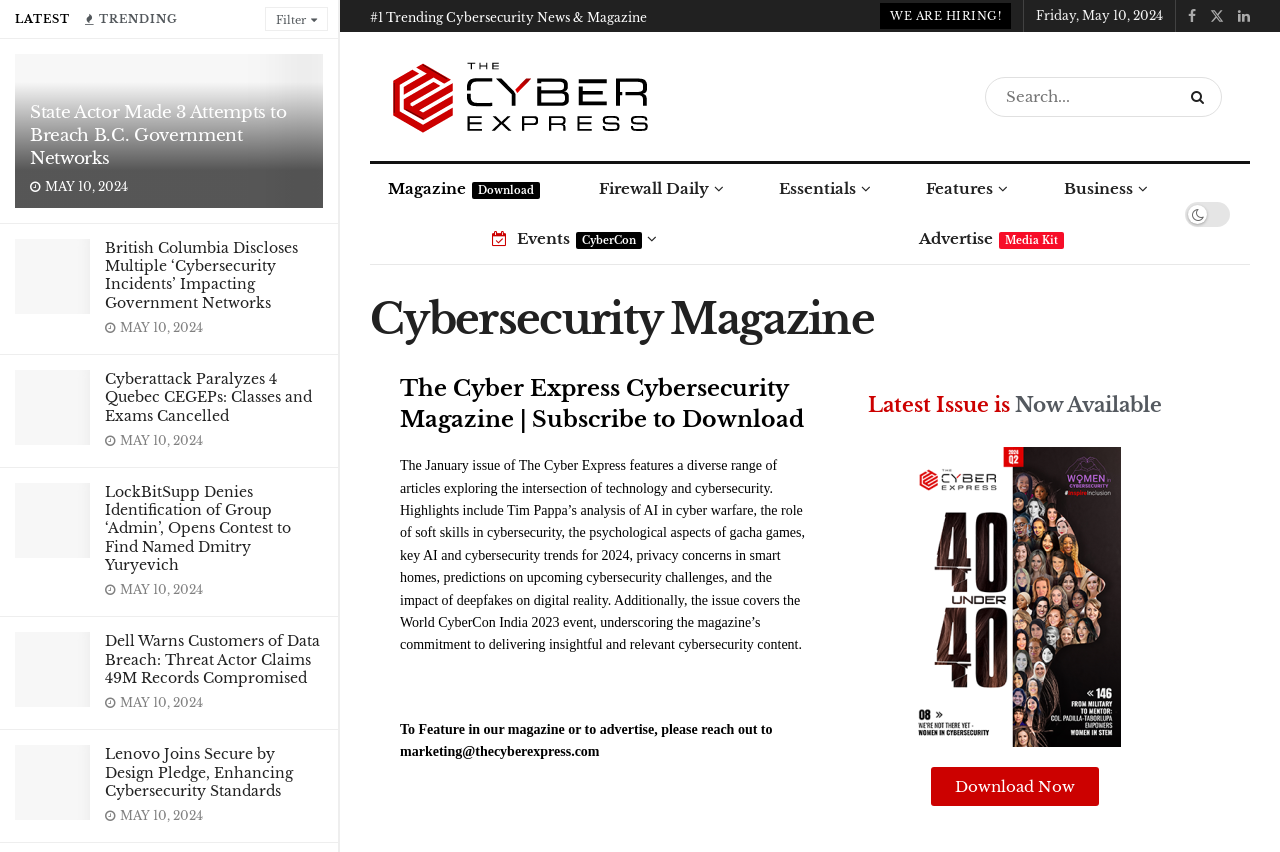Given the description "alt="The Cyber Express"", provide the bounding box coordinates of the corresponding UI element.

[0.289, 0.059, 0.523, 0.168]